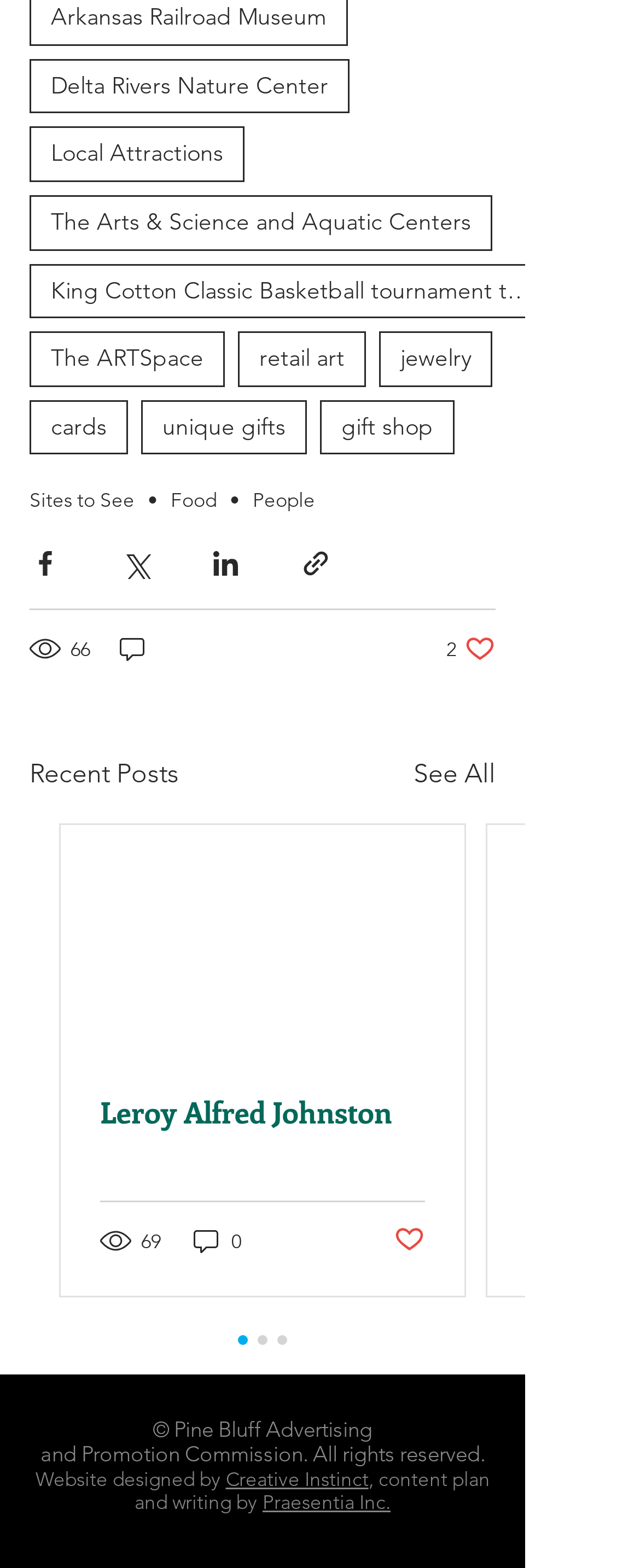Identify the bounding box coordinates for the UI element described as: "Post not marked as liked".

[0.615, 0.781, 0.664, 0.802]